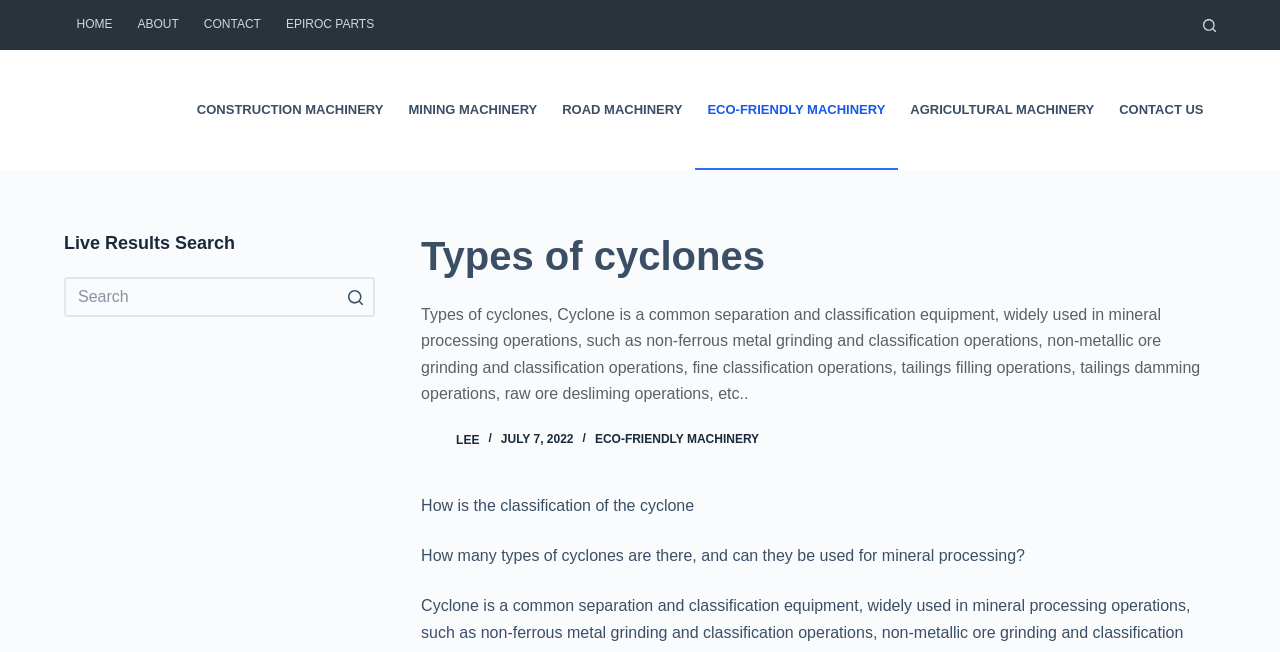Please identify the bounding box coordinates of the region to click in order to complete the given instruction: "View the article 'iHAMMS is getting a makeover!' ". The coordinates should be four float numbers between 0 and 1, i.e., [left, top, right, bottom].

None